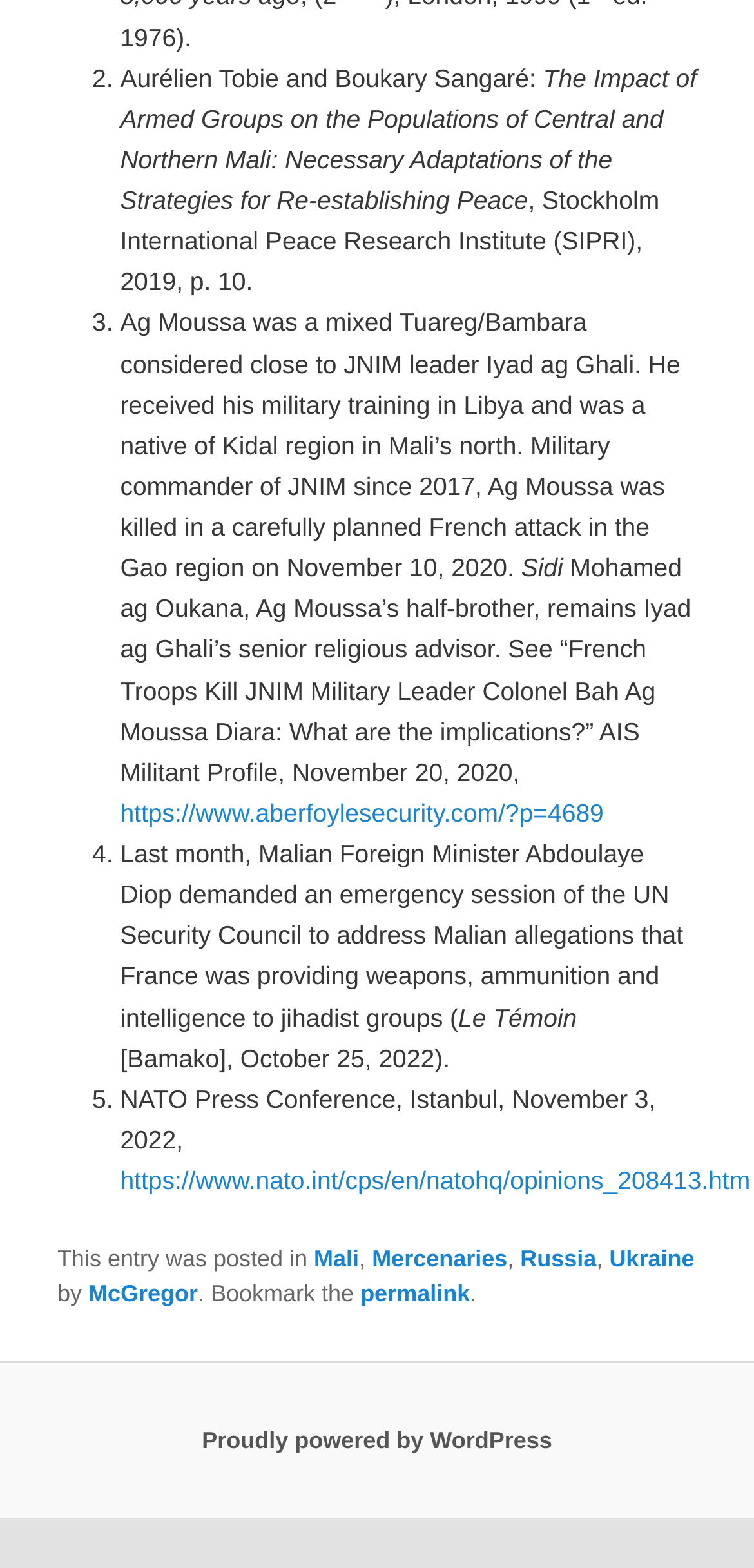Who is Ag Moussa?
Use the image to give a comprehensive and detailed response to the question.

According to the text, Ag Moussa was a mixed Tuareg/Bambara considered close to JNIM leader Iyad ag Ghali. He received his military training in Libya and was a native of Kidal region in Mali’s north. Military commander of JNIM since 2017, Ag Moussa was killed in a carefully planned French attack in the Gao region on November 10, 2020.